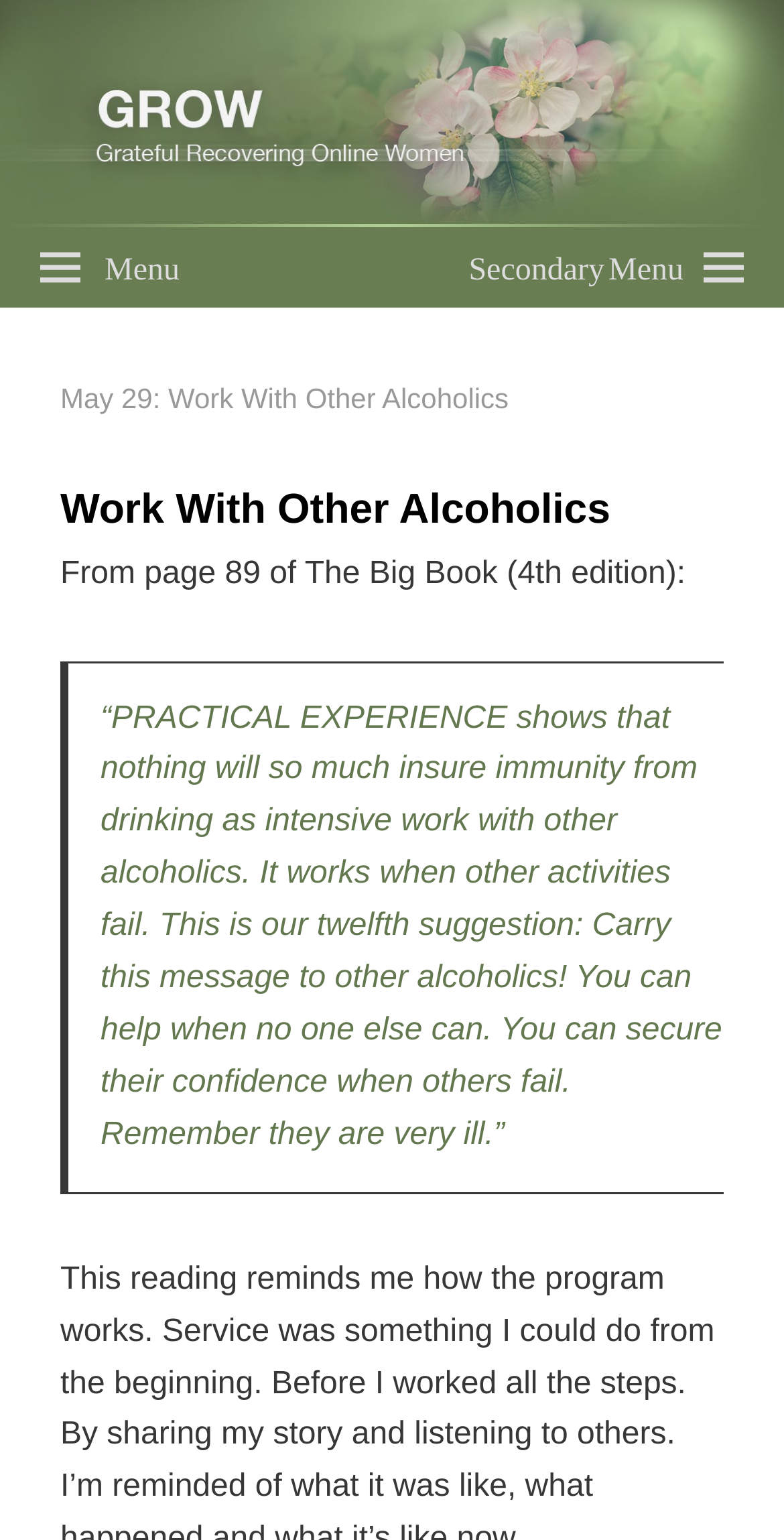What is the purpose of intensive work with other alcoholics?
Could you answer the question in a detailed manner, providing as much information as possible?

The purpose of intensive work with other alcoholics can be inferred from the blockquote text '“PRACTICAL EXPERIENCE shows that nothing will so much insure immunity from drinking as intensive work with other alcoholics...”', which suggests that intensive work with other alcoholics can help insure immunity from drinking.